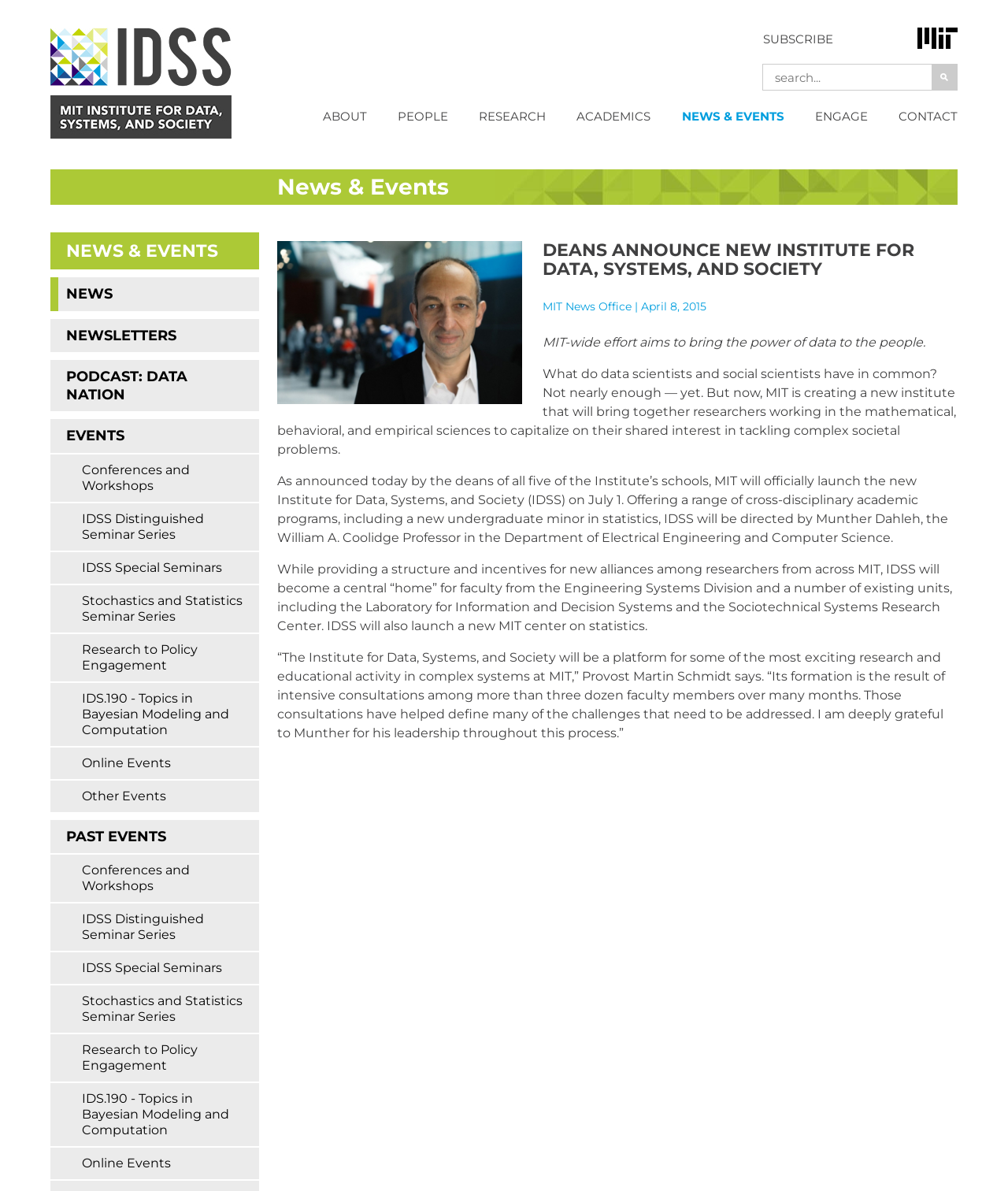What is the name of the professor directing the IDSS institute?
Answer with a single word or phrase, using the screenshot for reference.

Munther Dahleh